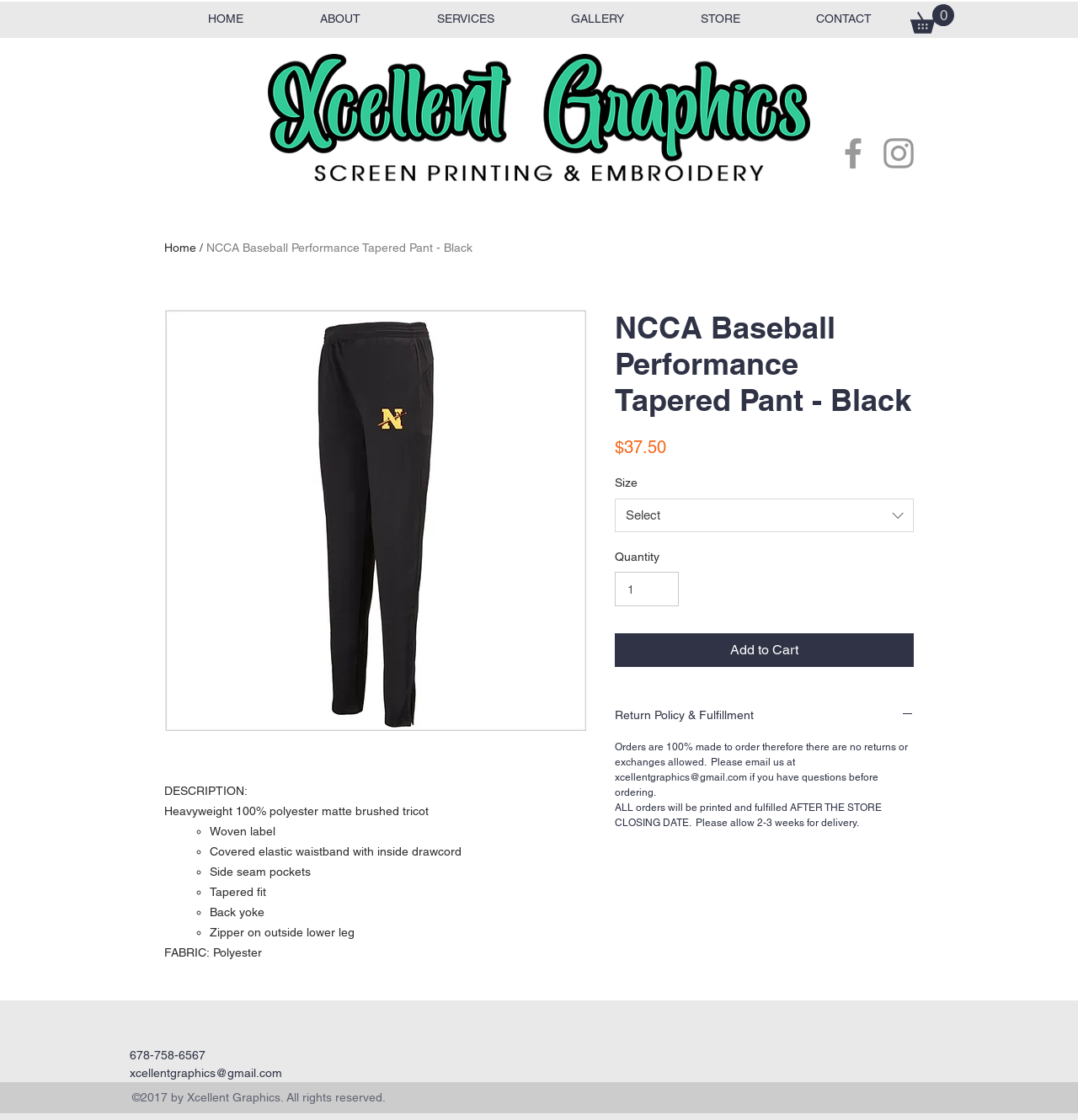Can you look at the image and give a comprehensive answer to the question:
What is the function of the button with the text 'Add to Cart'?

I found the answer by looking at the article section of the webpage, where the button 'Add to Cart' is located next to the product information, suggesting that it is used to add the product to the cart.